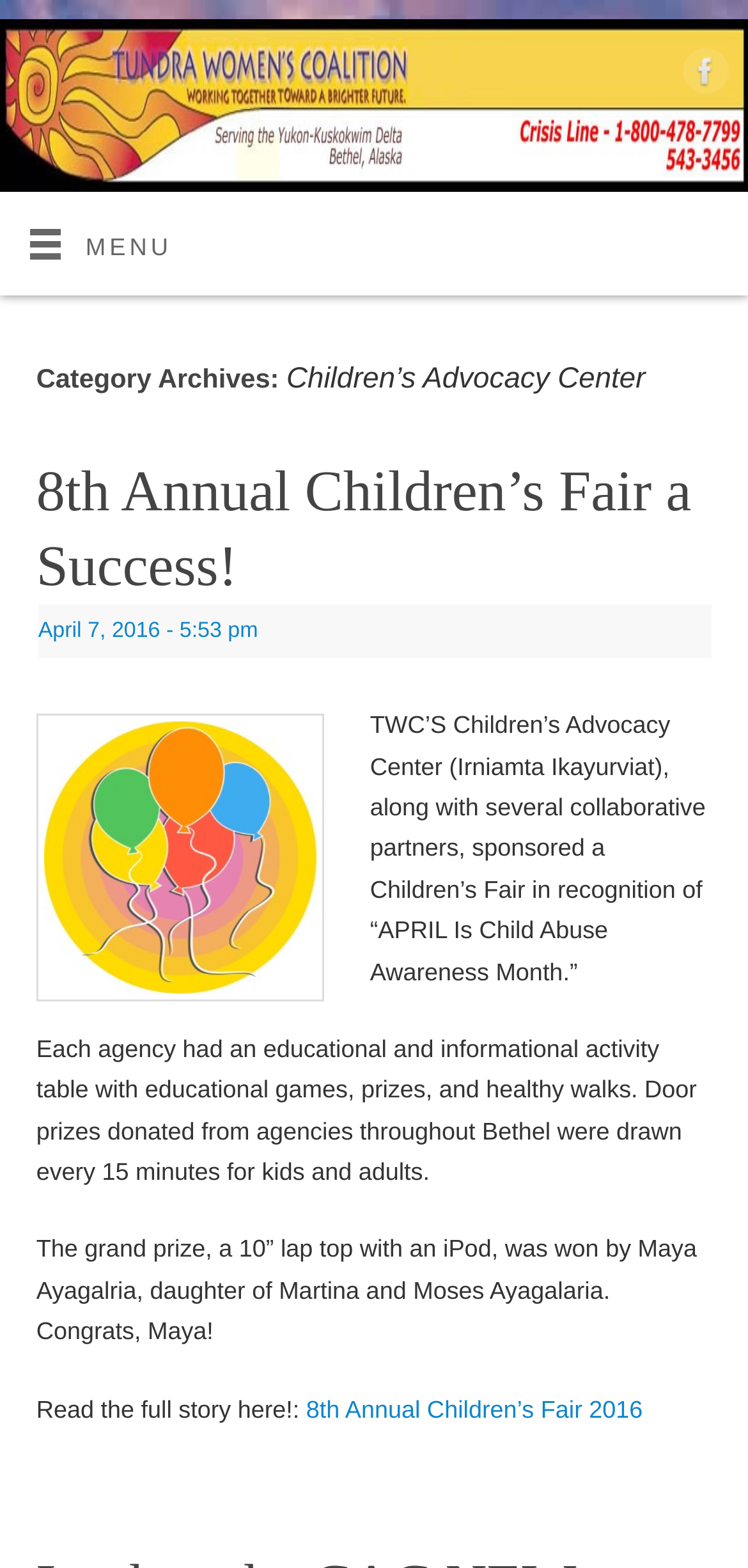Determine the bounding box of the UI element mentioned here: "title="Facebook"". The coordinates must be in the format [left, top, right, bottom] with values ranging from 0 to 1.

[0.9, 0.031, 0.974, 0.069]